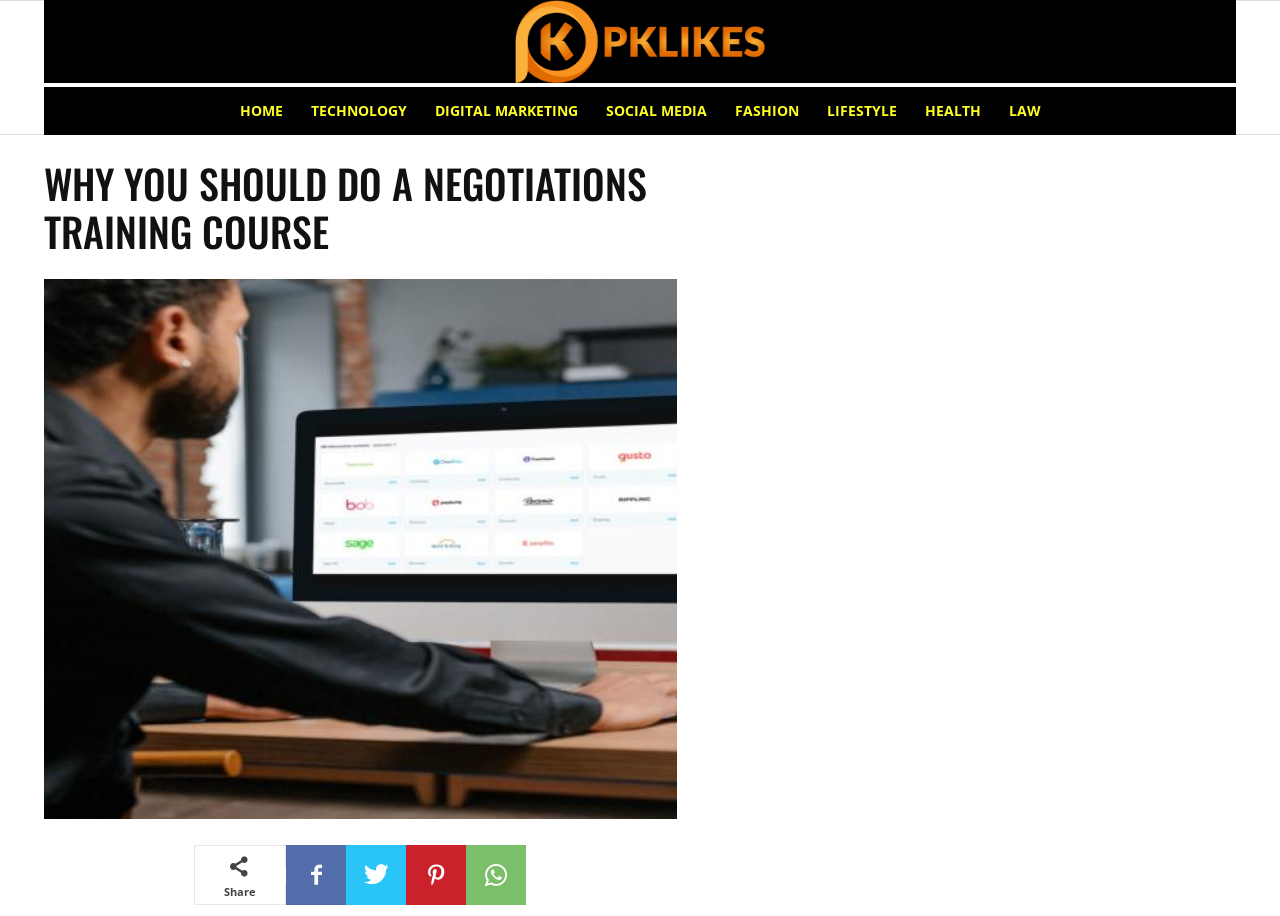What is the position of the 'Share' button?
Based on the image, please offer an in-depth response to the question.

The 'Share' button is located at the bottom left corner of the webpage, with a bounding box coordinate of [0.175, 0.965, 0.2, 0.982].